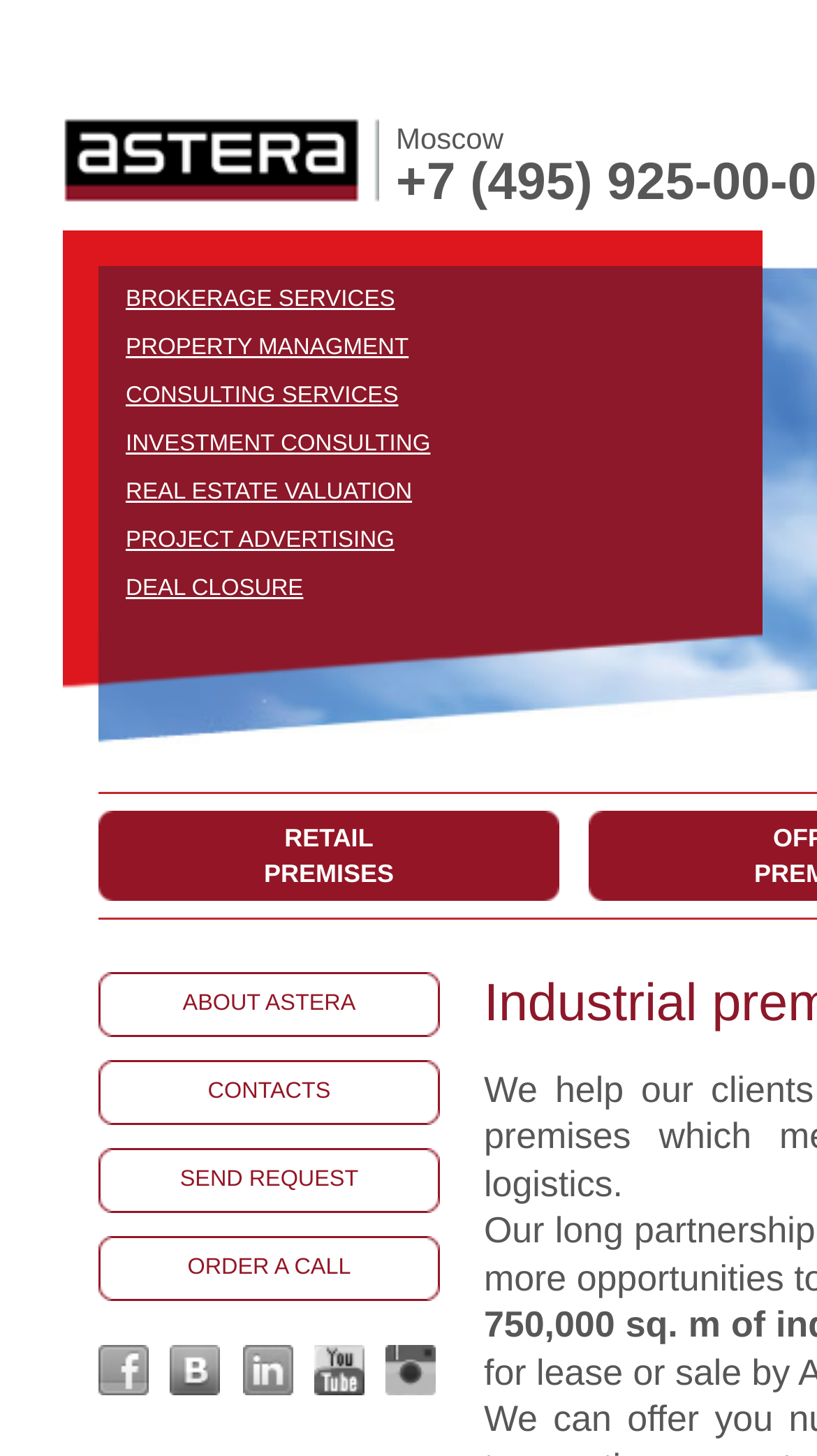What is the location?
Make sure to answer the question with a detailed and comprehensive explanation.

The location of the company is Moscow, which is indicated by the StaticText element with the bounding box coordinates [0.485, 0.083, 0.616, 0.106].